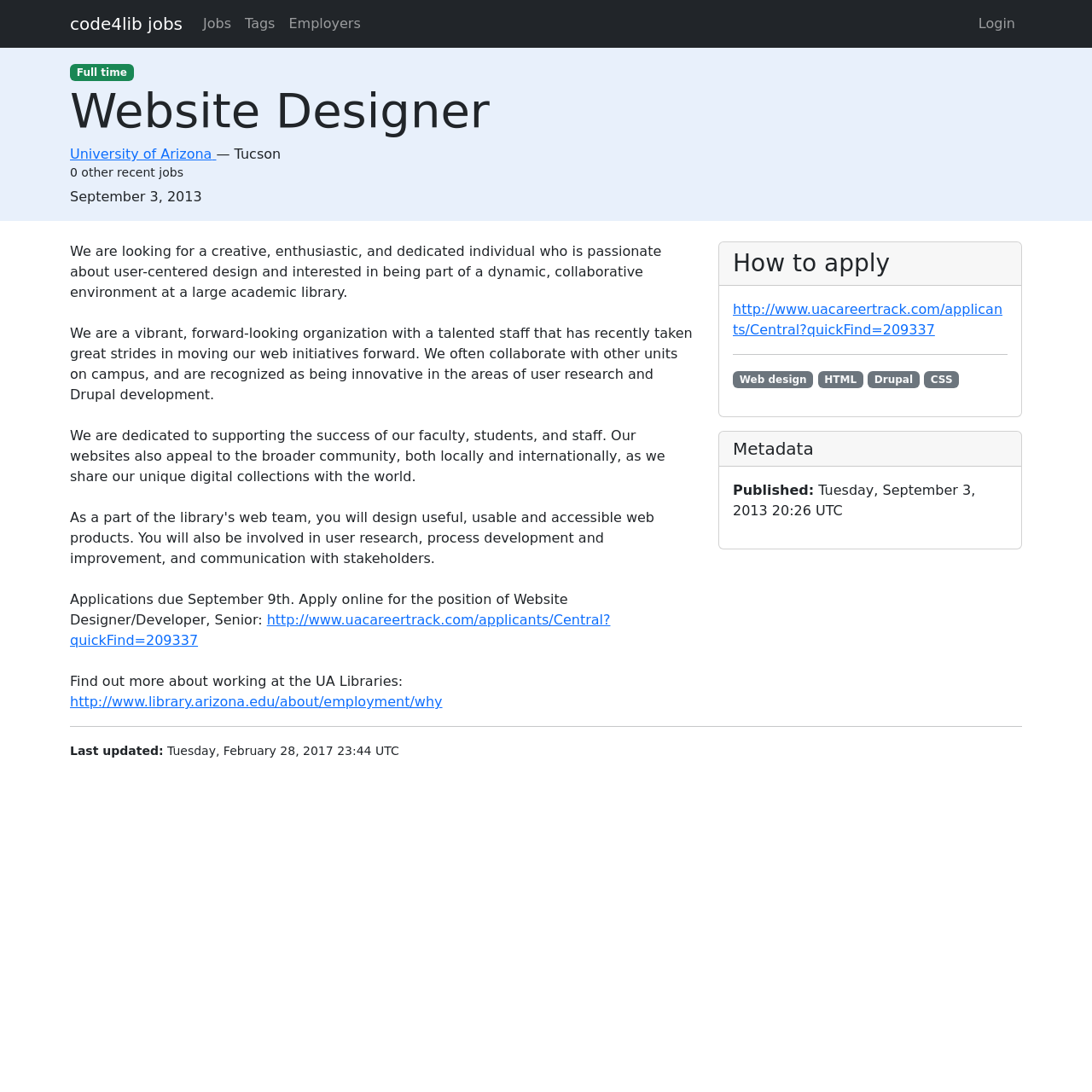Please indicate the bounding box coordinates of the element's region to be clicked to achieve the instruction: "Click on the 'code4lib jobs' link". Provide the coordinates as four float numbers between 0 and 1, i.e., [left, top, right, bottom].

[0.064, 0.006, 0.167, 0.038]